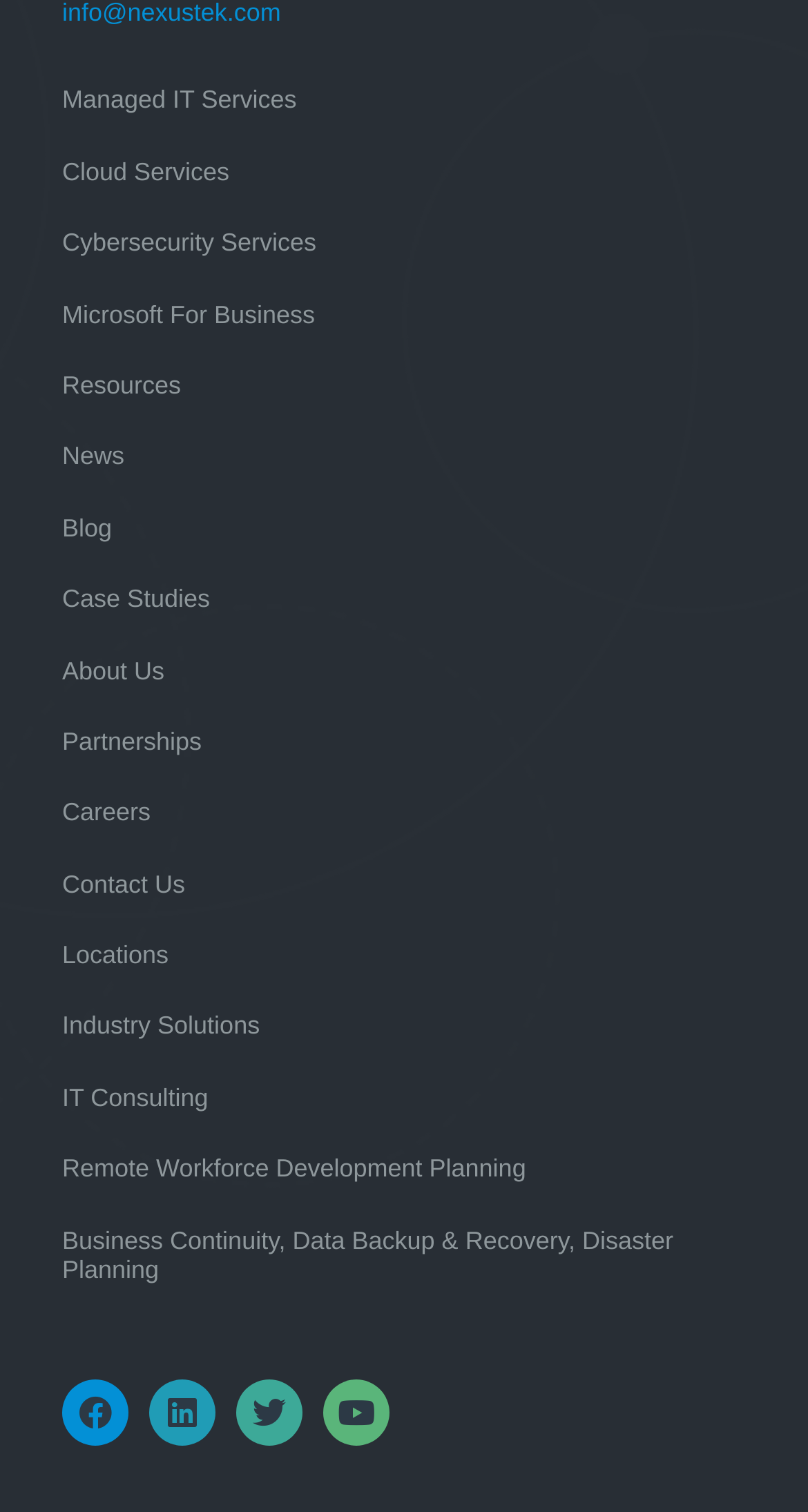Please find the bounding box coordinates of the element that needs to be clicked to perform the following instruction: "Check out the Case Studies". The bounding box coordinates should be four float numbers between 0 and 1, represented as [left, top, right, bottom].

[0.077, 0.373, 0.923, 0.42]